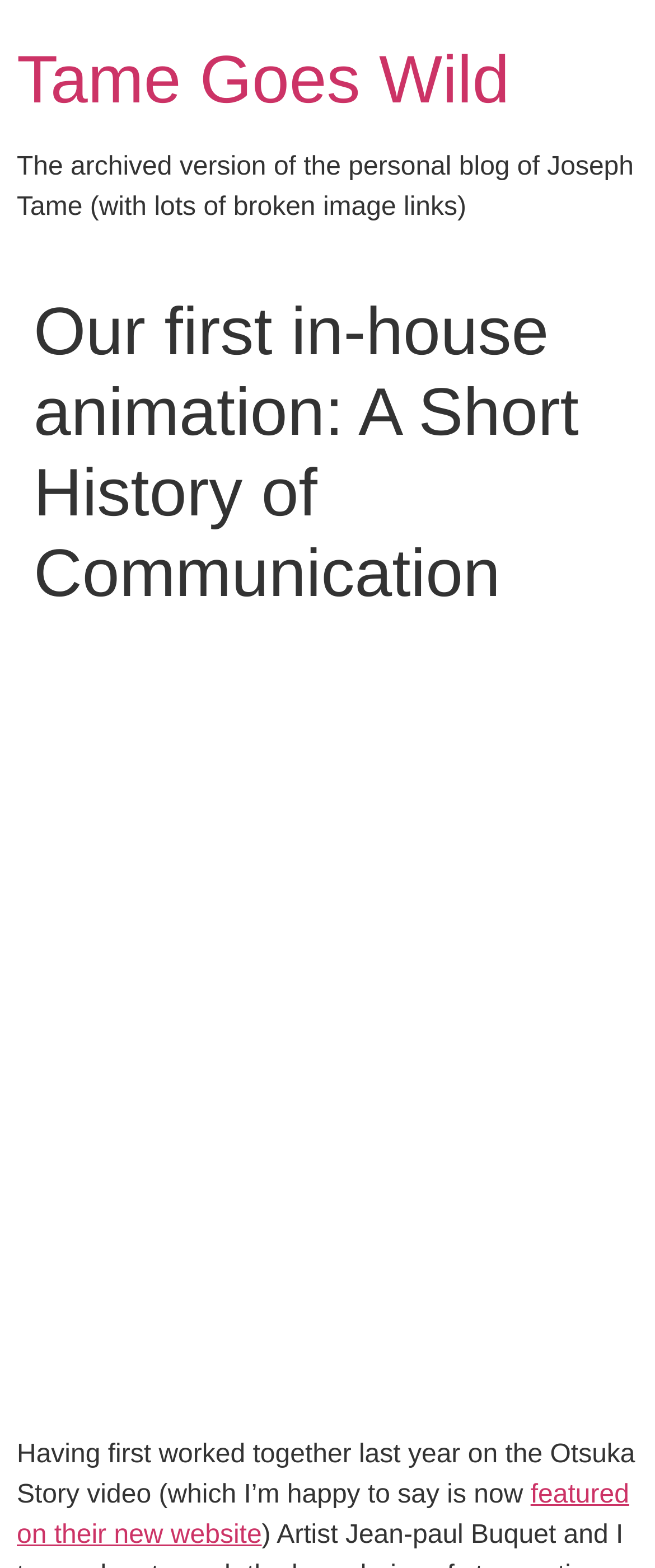Convey a detailed summary of the webpage, mentioning all key elements.

The webpage appears to be a personal blog or article page. At the top, there is a prominent heading "Tame Goes Wild" which is also a clickable link. Below this heading, there is a brief description of the blog, stating that it is an archived version with many broken image links.

Further down, there is a larger header section that spans almost the entire width of the page. This section contains a heading that reads "Our first in-house animation: A Short History of Communication". 

At the bottom of the page, there is a paragraph of text that discusses a collaboration between the author and an artist, Jean-paul Buquet, on a video project called "Otsuka Story". The text also mentions that the video is now featured on the company's new website, which is a clickable link.